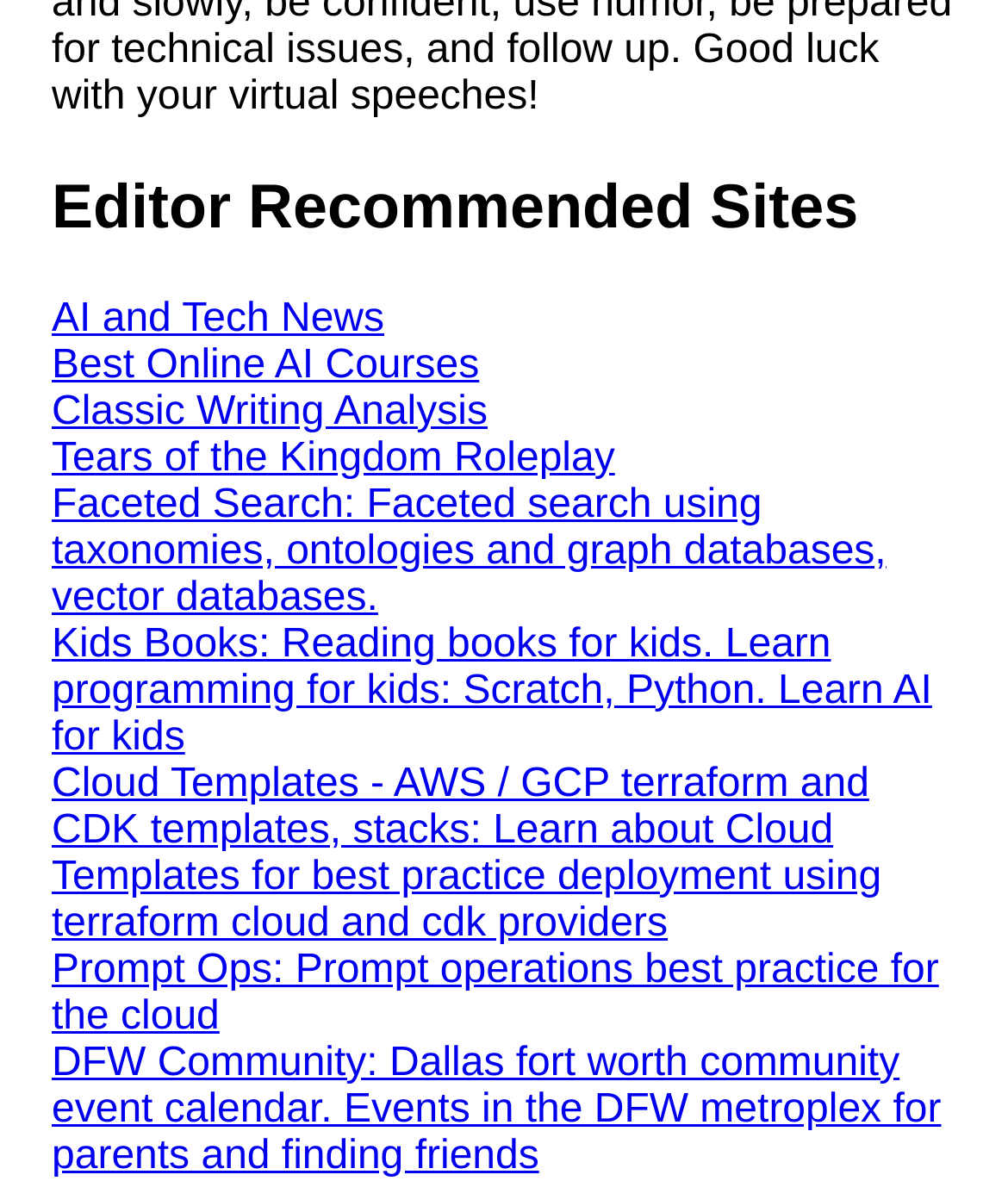Pinpoint the bounding box coordinates for the area that should be clicked to perform the following instruction: "Visit AI and Tech News".

[0.038, 0.199, 0.615, 0.274]